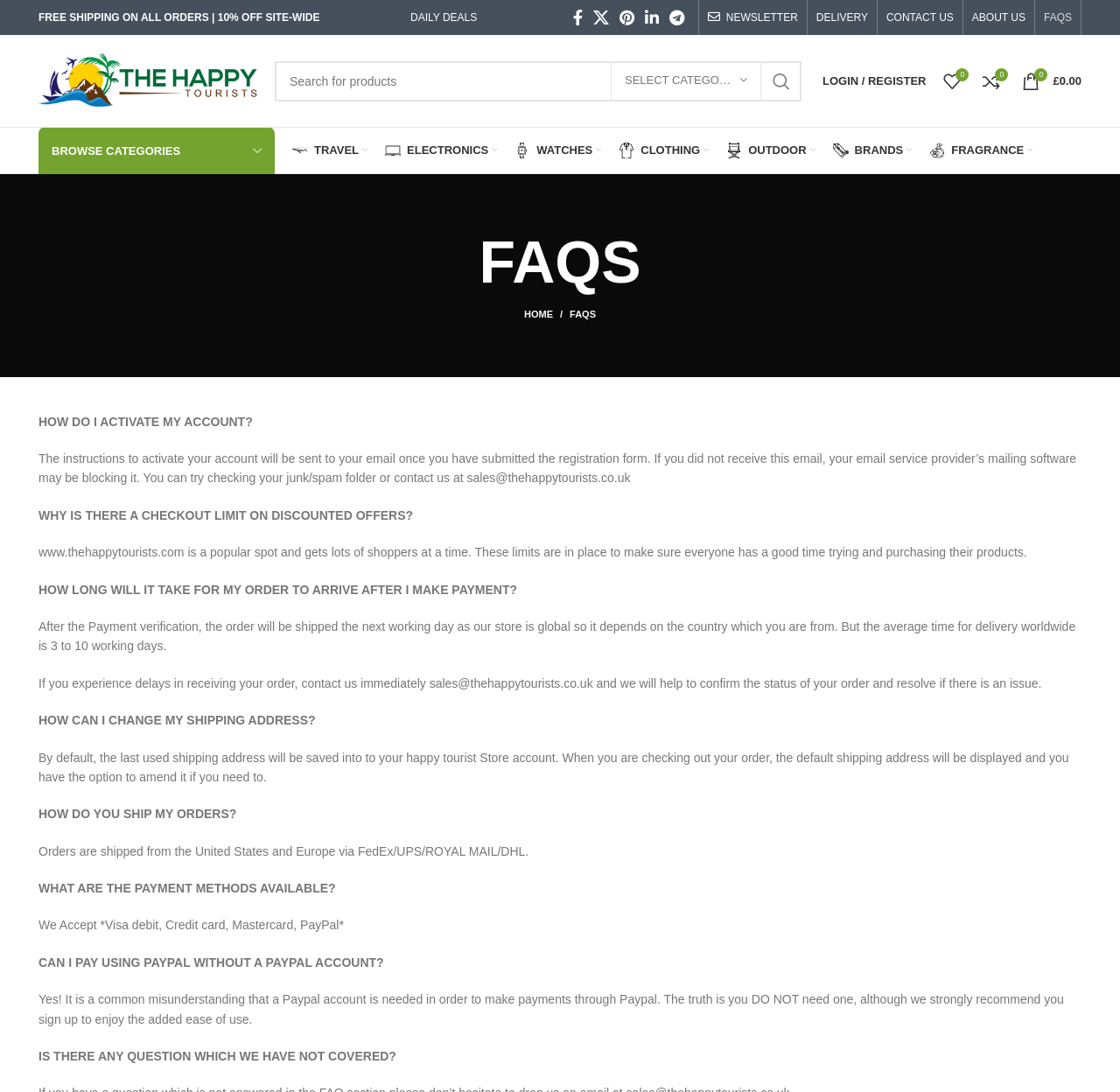Please determine the bounding box coordinates of the element to click on in order to accomplish the following task: "Login or register". Ensure the coordinates are four float numbers ranging from 0 to 1, i.e., [left, top, right, bottom].

[0.727, 0.058, 0.835, 0.09]